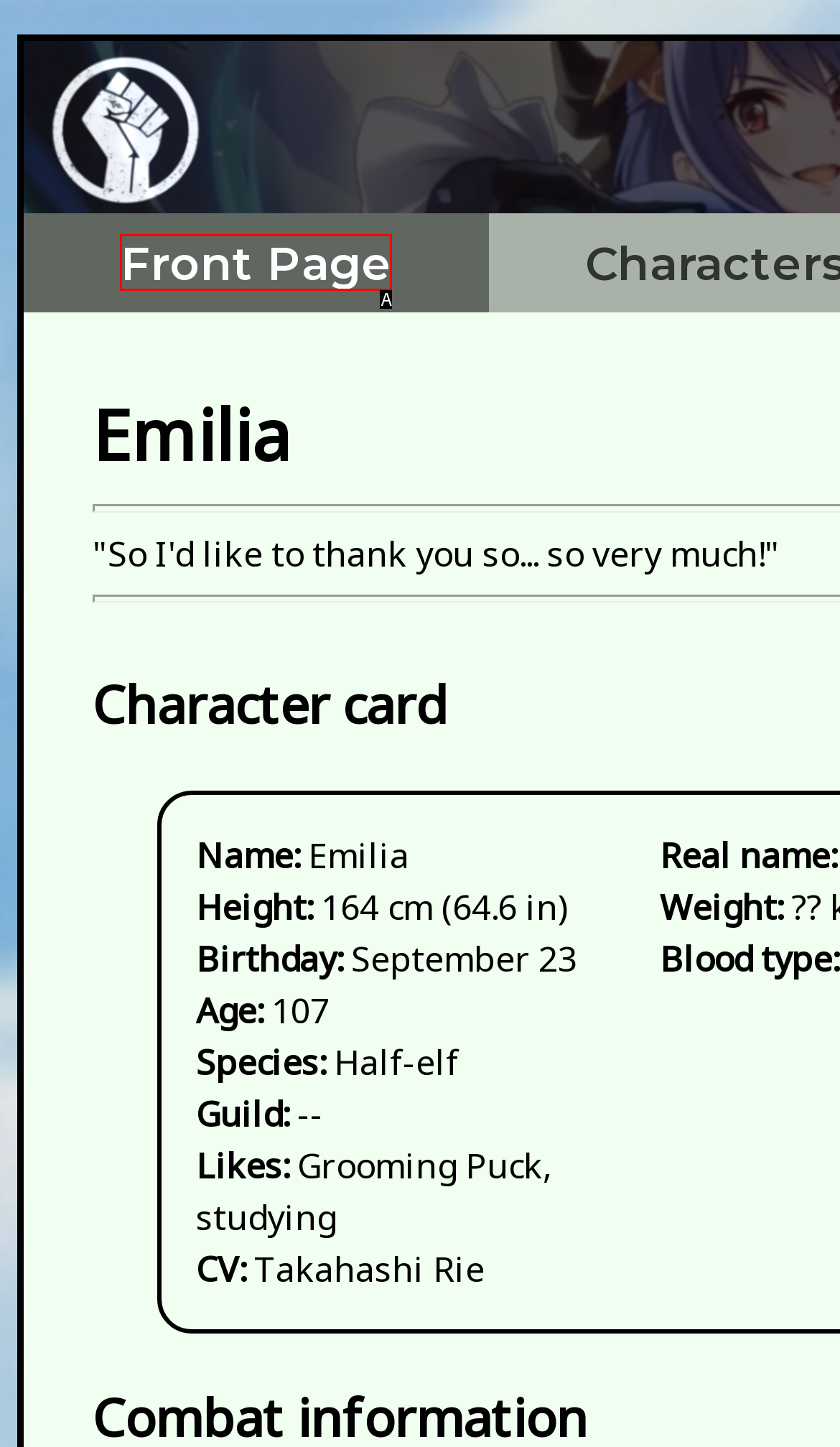From the given choices, determine which HTML element matches the description: Front Page. Reply with the appropriate letter.

A